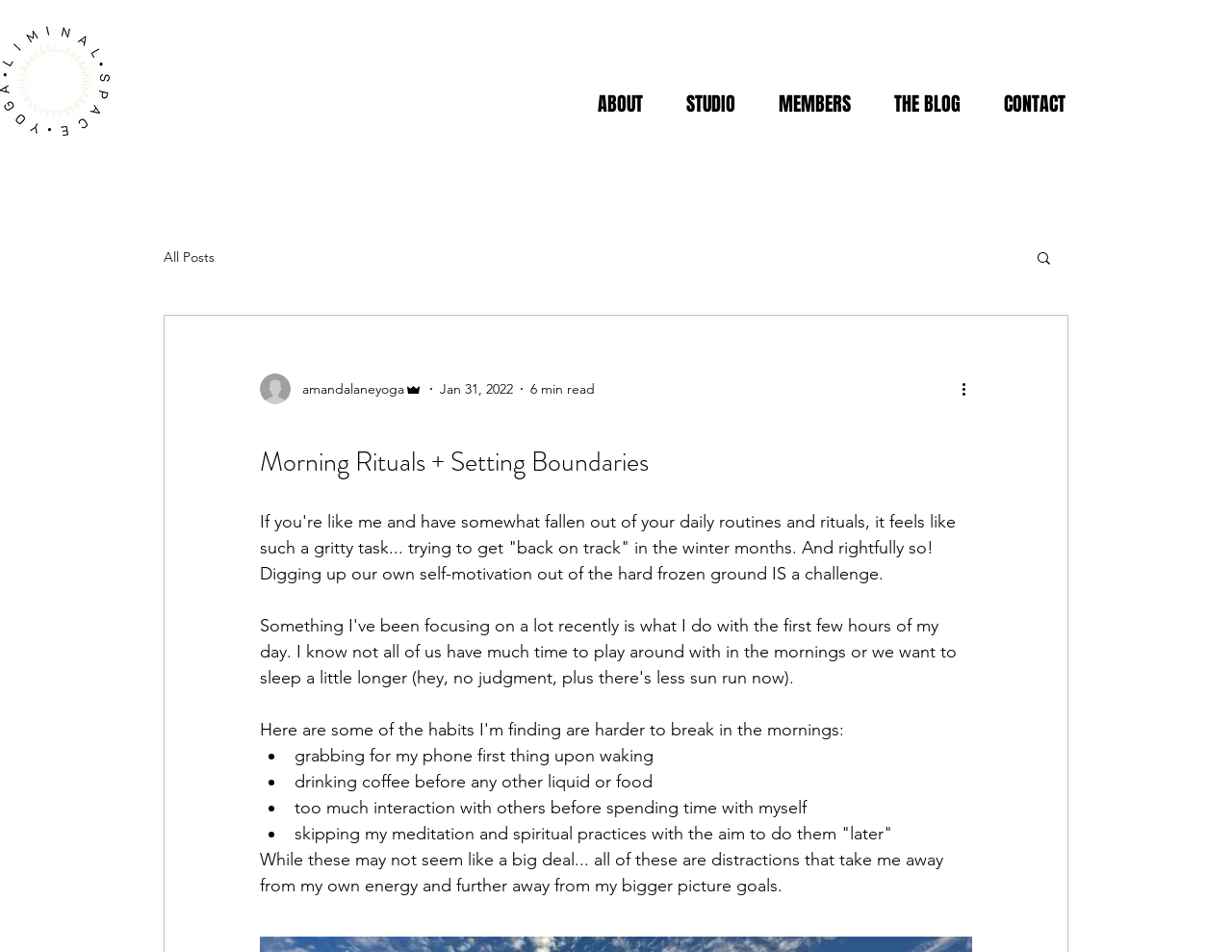Reply to the question below using a single word or brief phrase:
What is the date of the blog post?

Jan 31, 2022